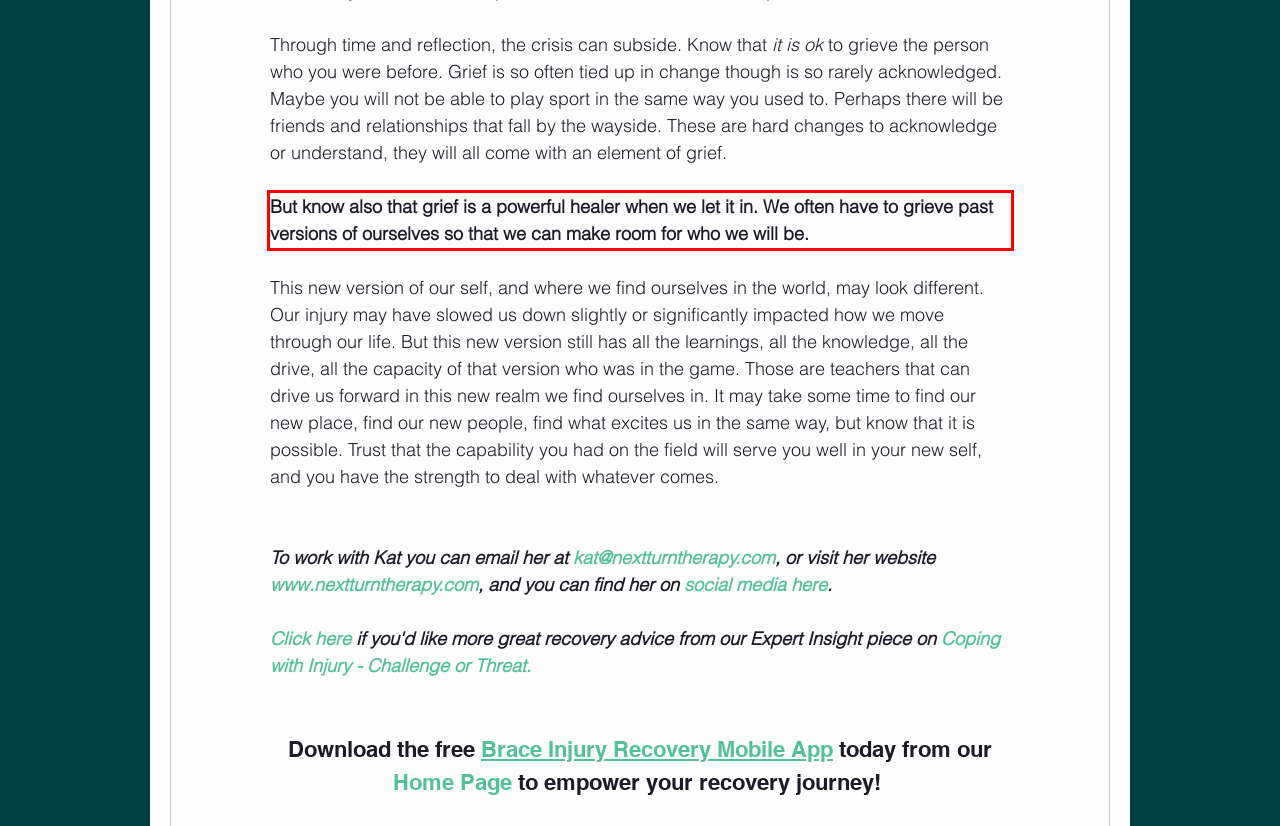You have a screenshot of a webpage, and there is a red bounding box around a UI element. Utilize OCR to extract the text within this red bounding box.

But know also that grief is a powerful healer when we let it in. We often have to grieve past versions of ourselves so that we can make room for who we will be.